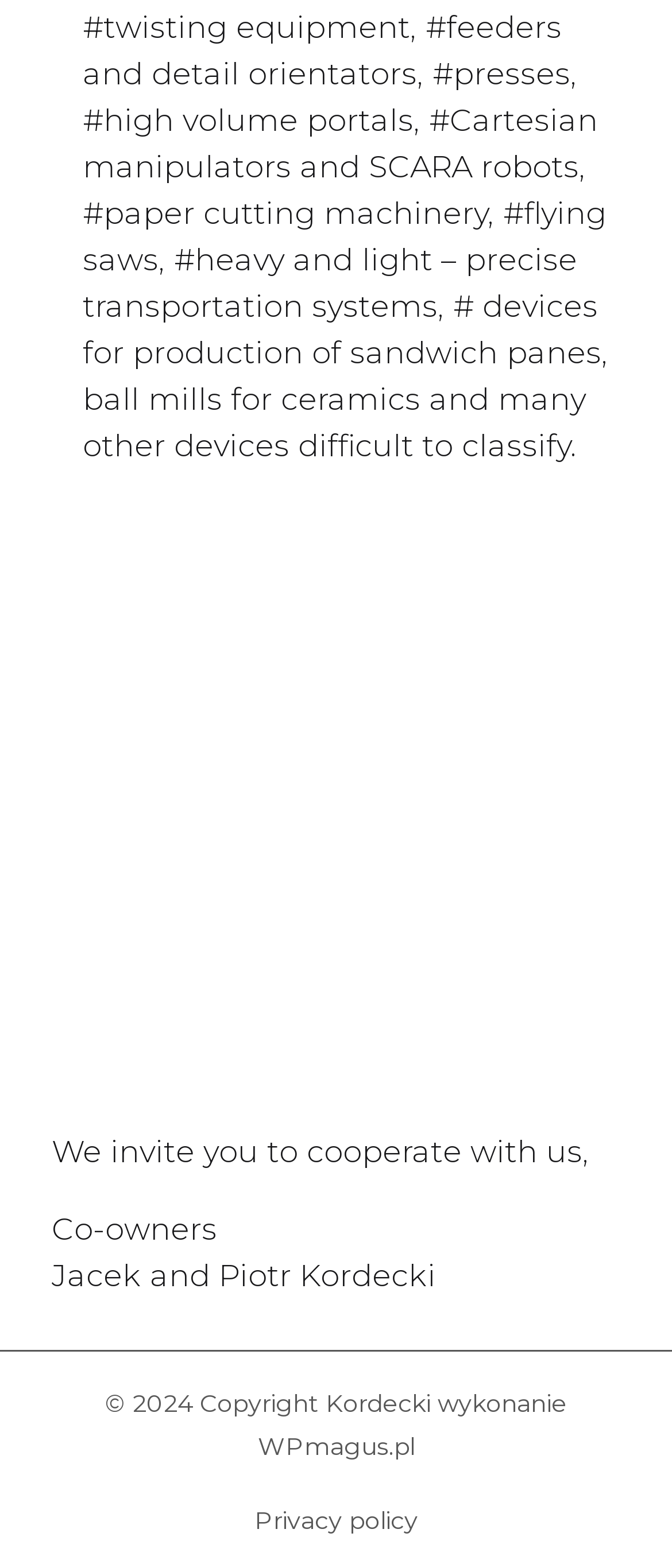How many figures are present on the webpage?
Refer to the screenshot and answer in one word or phrase.

3